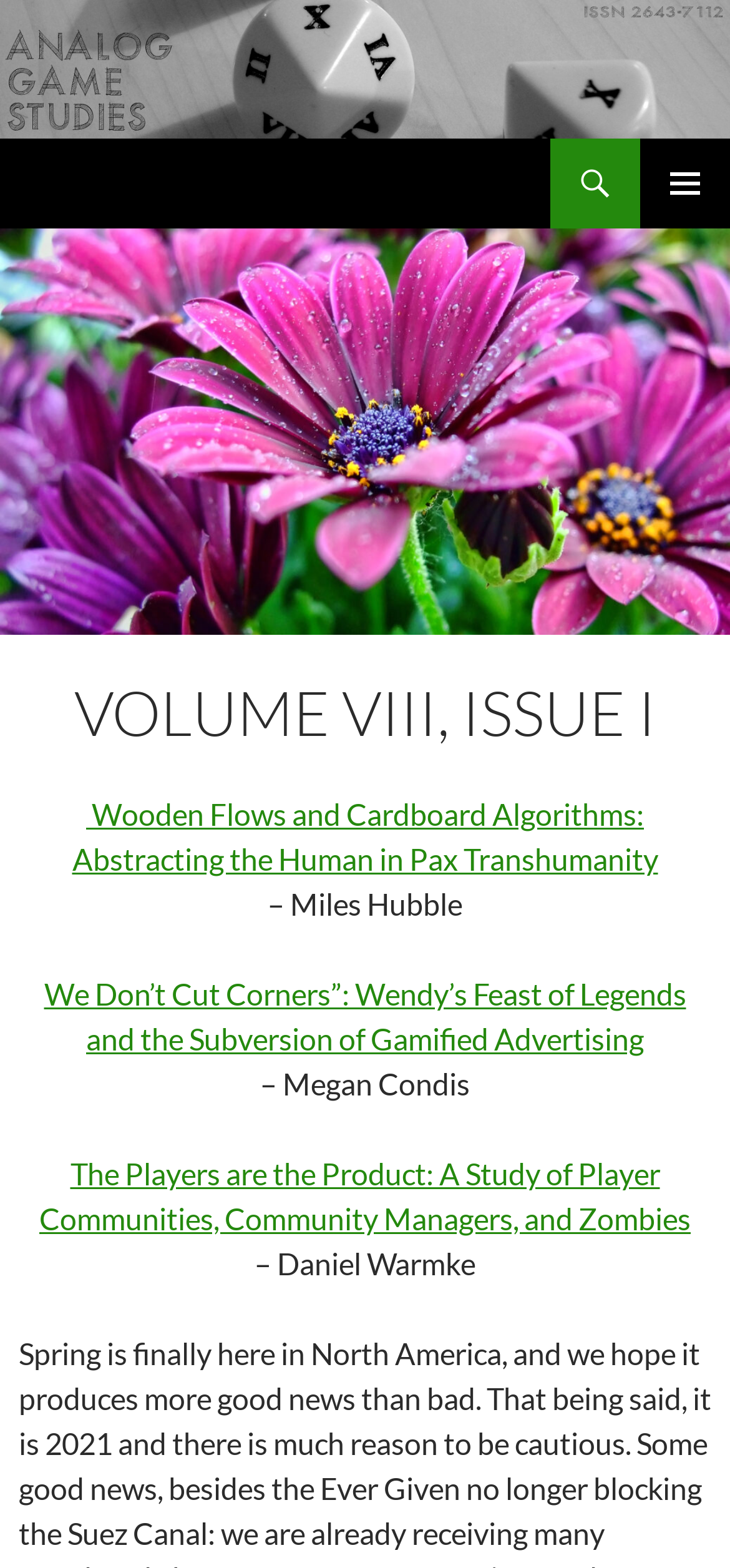Generate a thorough explanation of the webpage's elements.

The webpage is a journal issue page, specifically Volume VIII, Issue I of Analog Game Studies. At the top, there is a logo image of Analog Game Studies, accompanied by a link to the same name. Below the logo, there is a heading with the same title. 

To the right of the logo, there are three links: "Search", a button labeled "PRIMARY MENU", and a "SKIP TO CONTENT" link. The "SKIP TO CONTENT" link is positioned above a header section that contains the title "VOLUME VIII, ISSUE I" in a large font.

Below the header, there are four article links, each with a brief description. The first article is titled "“Paraludic Literature: A Definition, a Historical Overview, and the Case Study of Frostgrave Tales” (Edit)". The second article is "Wooden Flows and Cardboard Algorithms: Abstracting the Human in Pax Transhumanity", followed by the author's name "Miles Hubble". The third article is "We Don’t Cut Corners”: Wendy’s Feast of Legends and the Subversion of Gamified Advertising", followed by the author's name "Megan Condis". The fourth article is "The Players are the Product: A Study of Player Communities, Community Managers, and Zombies", followed by the author's name "Daniel Warmke".